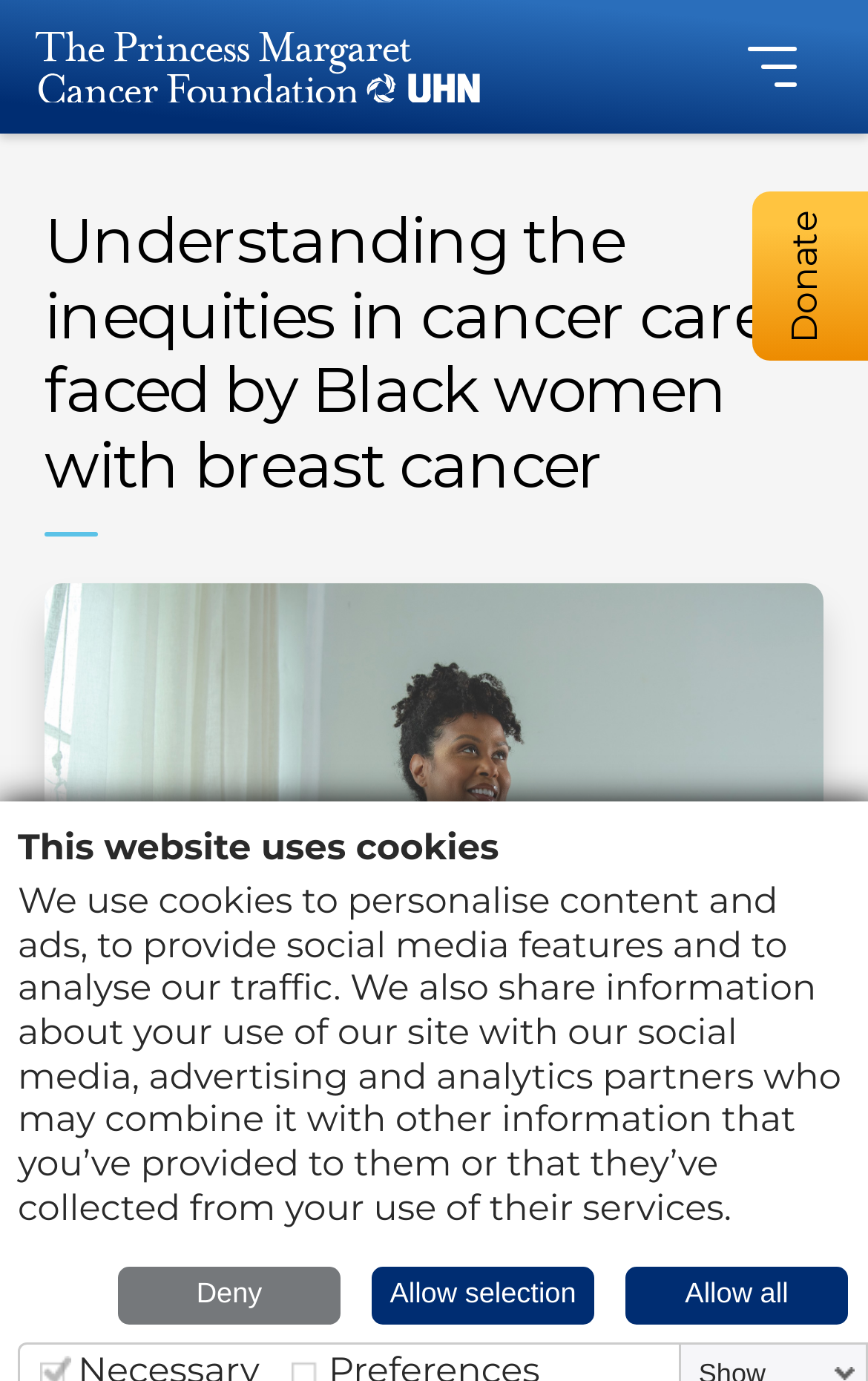Give a short answer using one word or phrase for the question:
What is the date of the article?

February 15, 2022